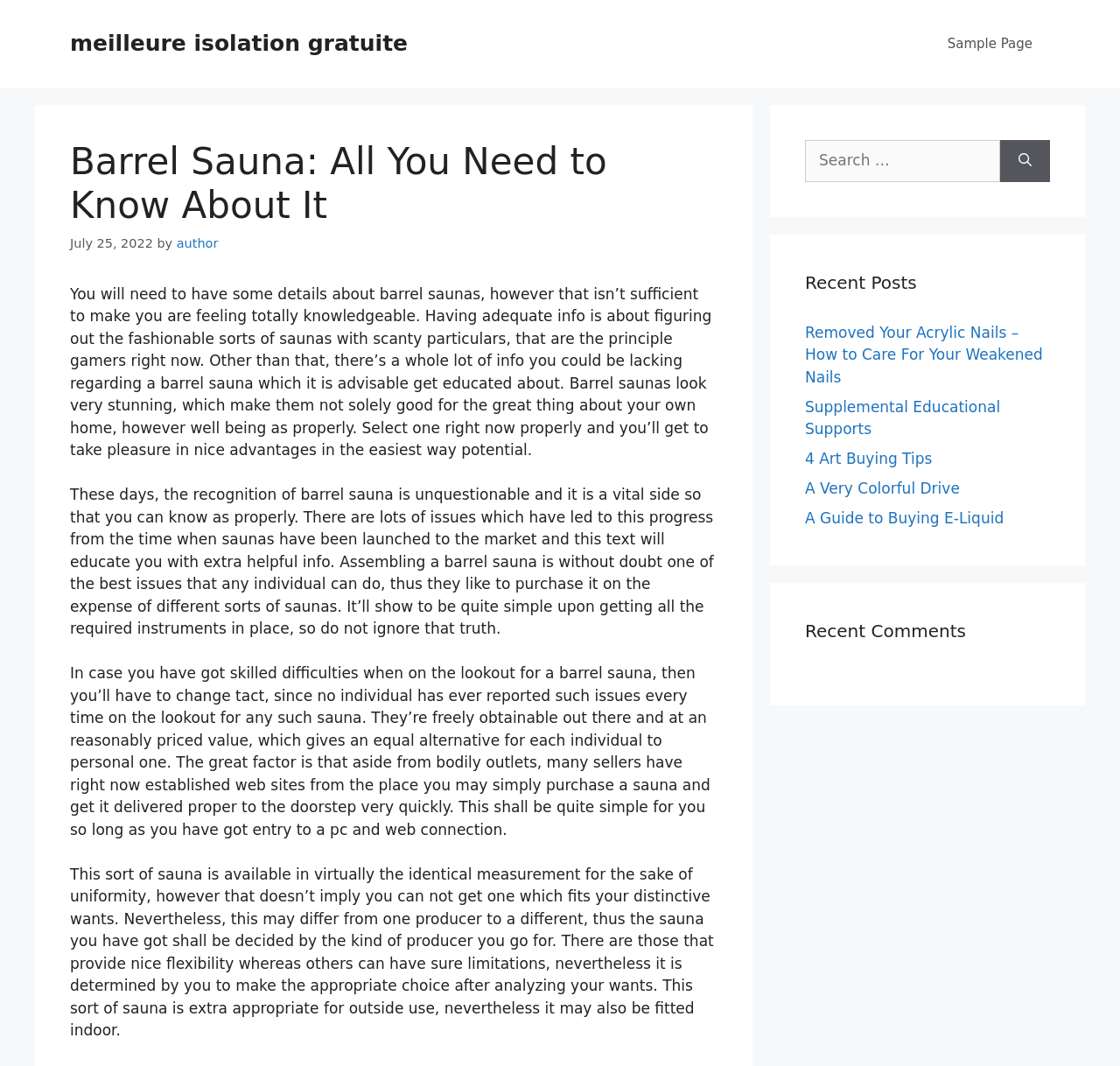Where can I use my barrel sauna?
Answer the question with just one word or phrase using the image.

Indoor or outdoor